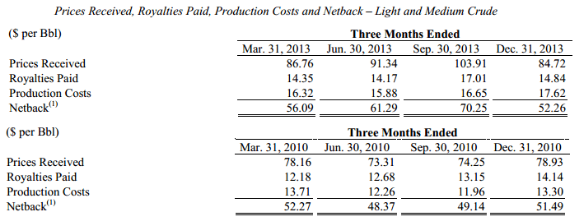Provide a one-word or one-phrase answer to the question:
What is the range of netback values per barrel in 2013?

$52.26 to $70.25